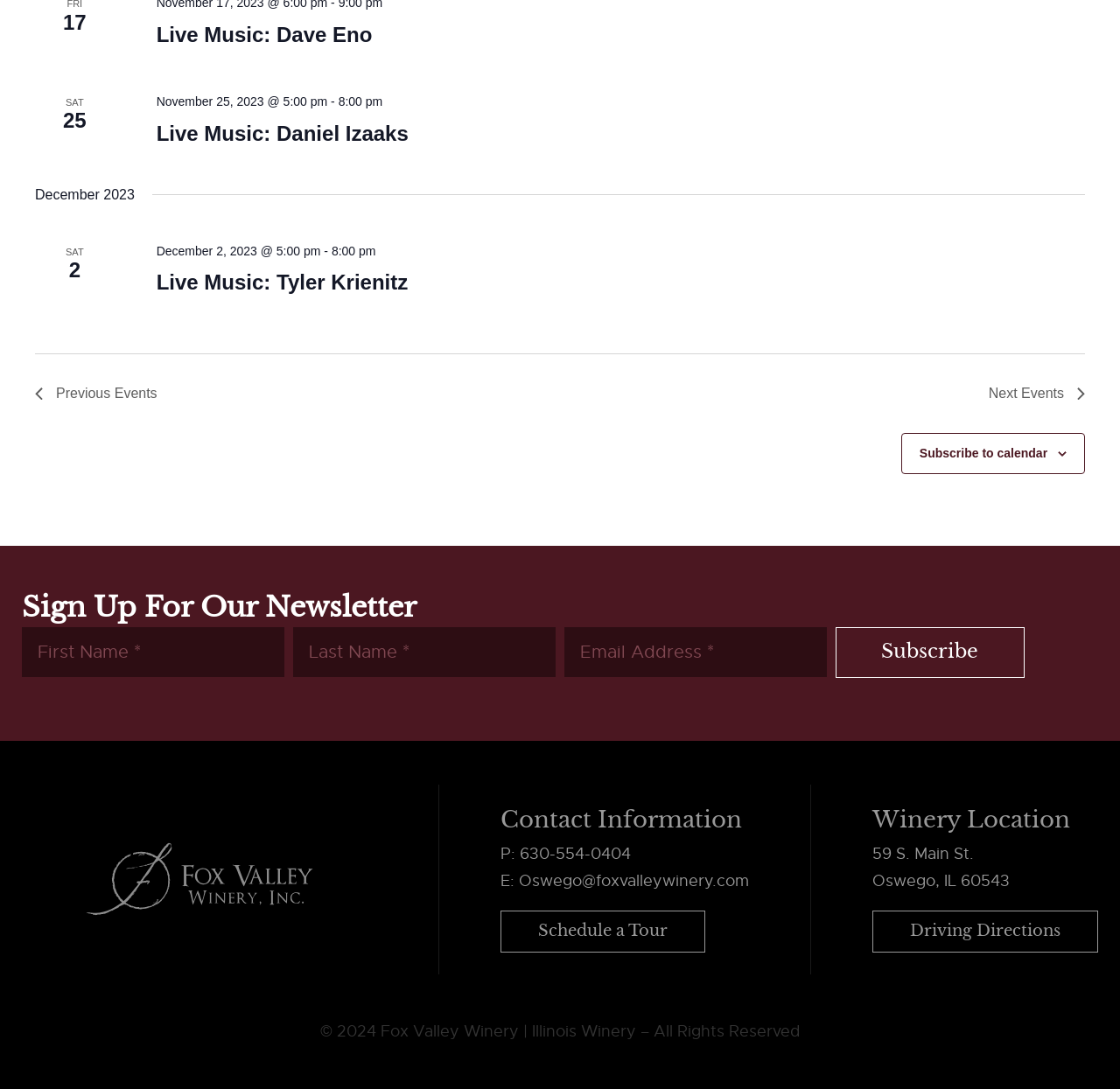Specify the bounding box coordinates of the area to click in order to follow the given instruction: "Click on Schedule a Tour."

[0.447, 0.836, 0.63, 0.874]